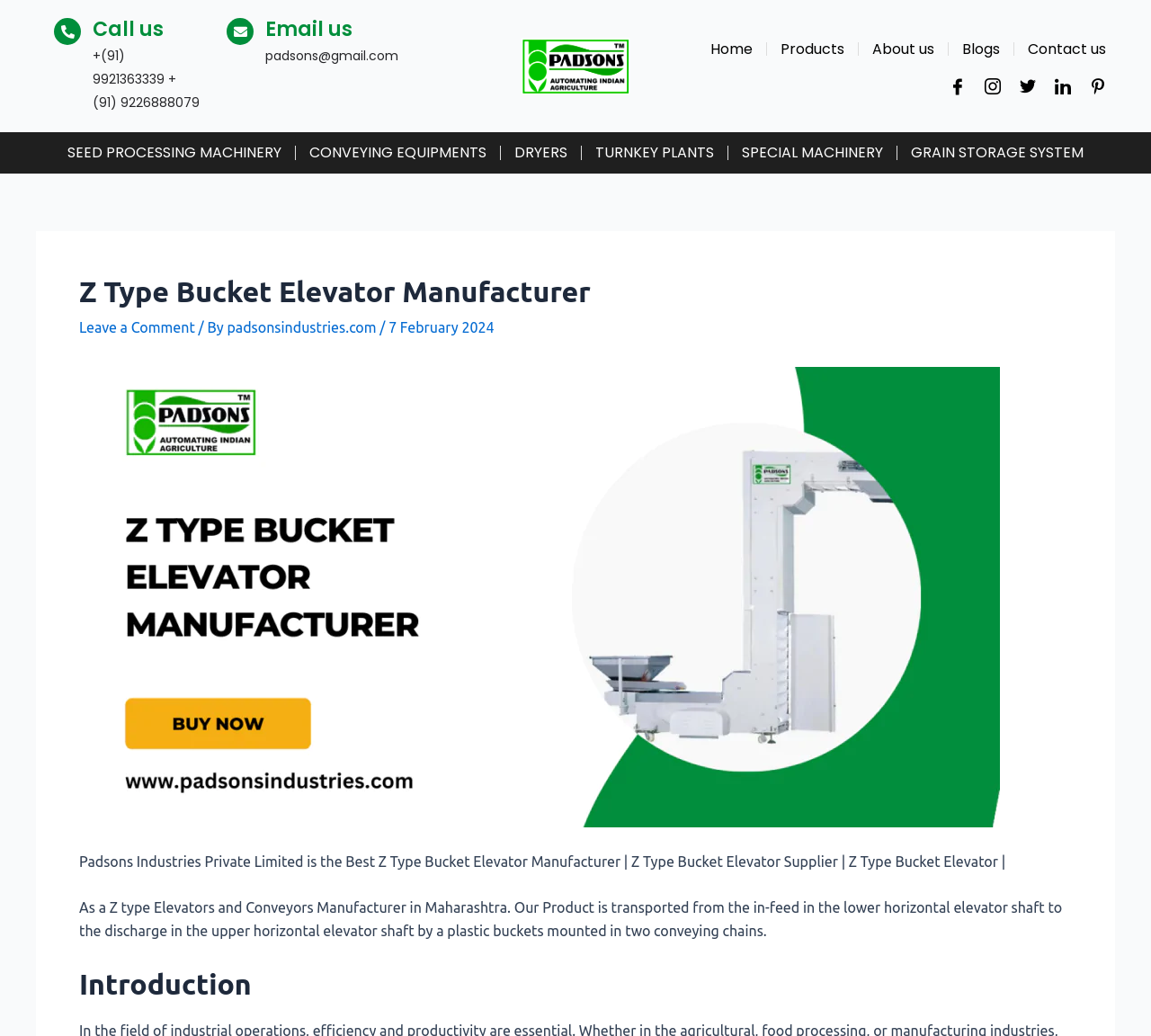Please examine the image and answer the question with a detailed explanation:
What is the email address to contact?

I found the email address by looking at the 'Email us' section, which is located at the top of the webpage. The email address is padsons@gmail.com, which is a contact method for the company.